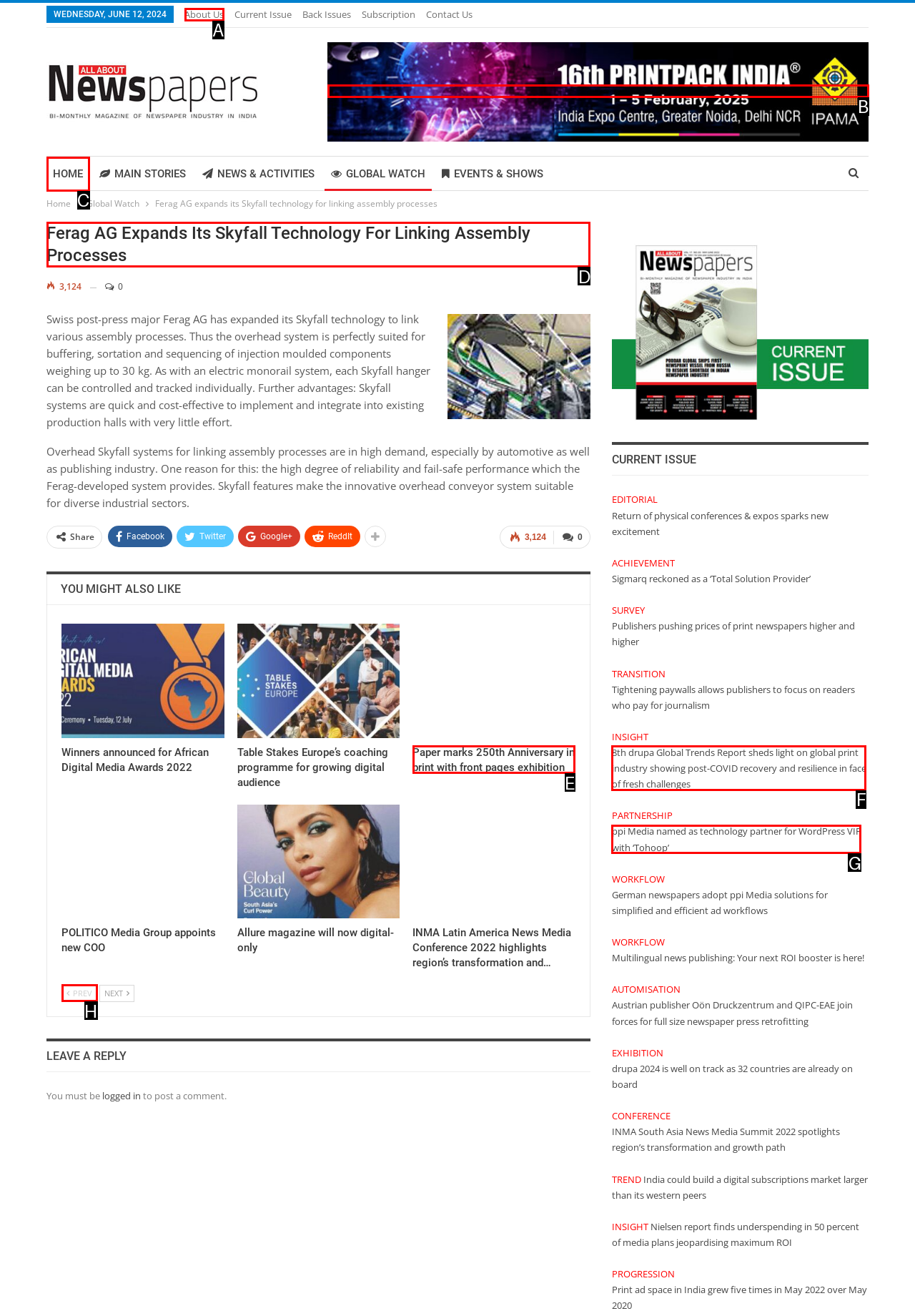Determine the HTML element to click for the instruction: Read the article 'Ferag AG Expands Its Skyfall Technology For Linking Assembly Processes'.
Answer with the letter corresponding to the correct choice from the provided options.

D